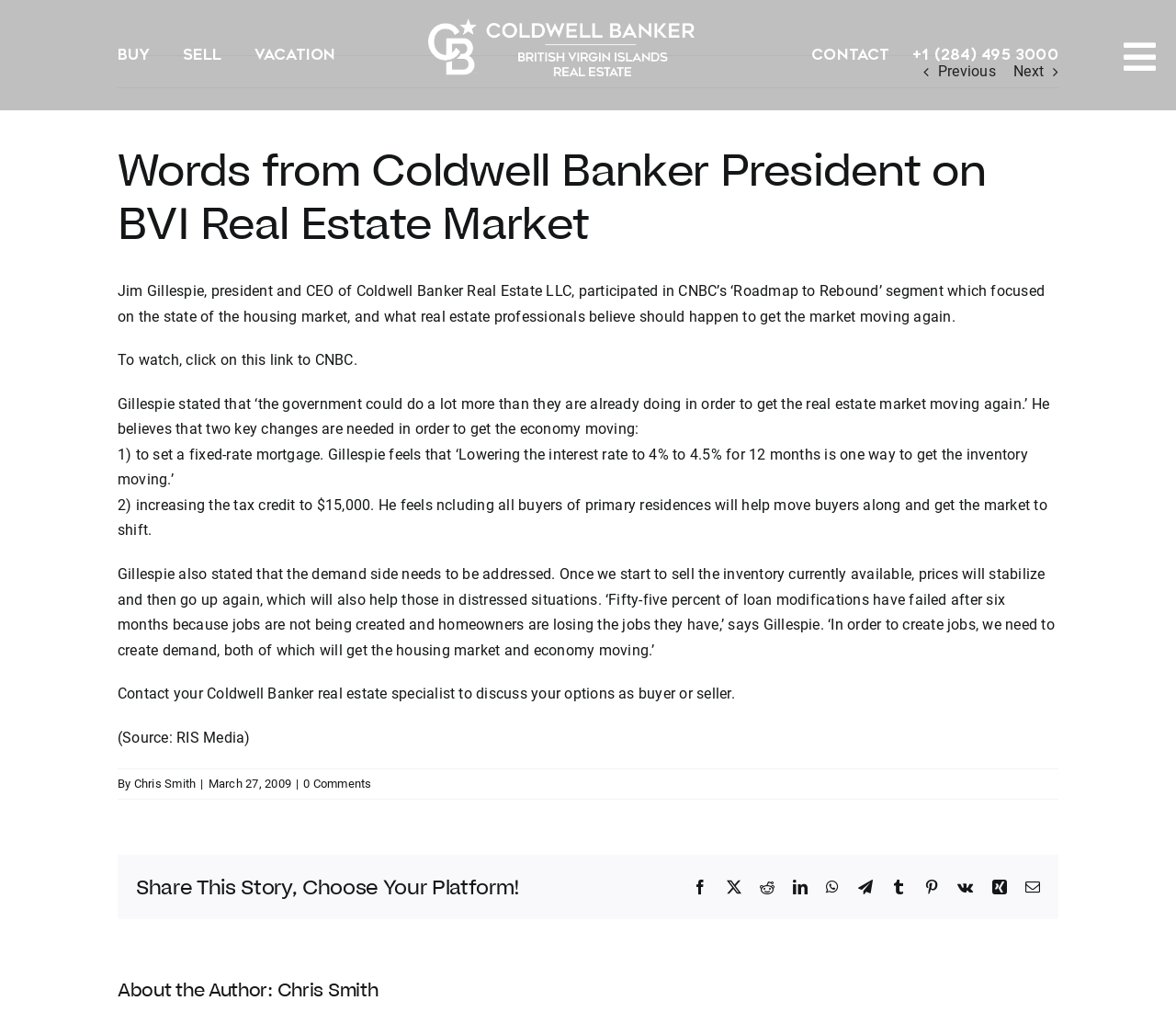What is Jim Gillespie's suggestion to get the real estate market moving again?
Answer the question with a thorough and detailed explanation.

The answer can be found in the StaticText elements with the texts '1) to set a fixed-rate mortgage...' and '2) increasing the tax credit to $15,000...' which are located in the main content area of the webpage and describe Jim Gillespie's suggestions.